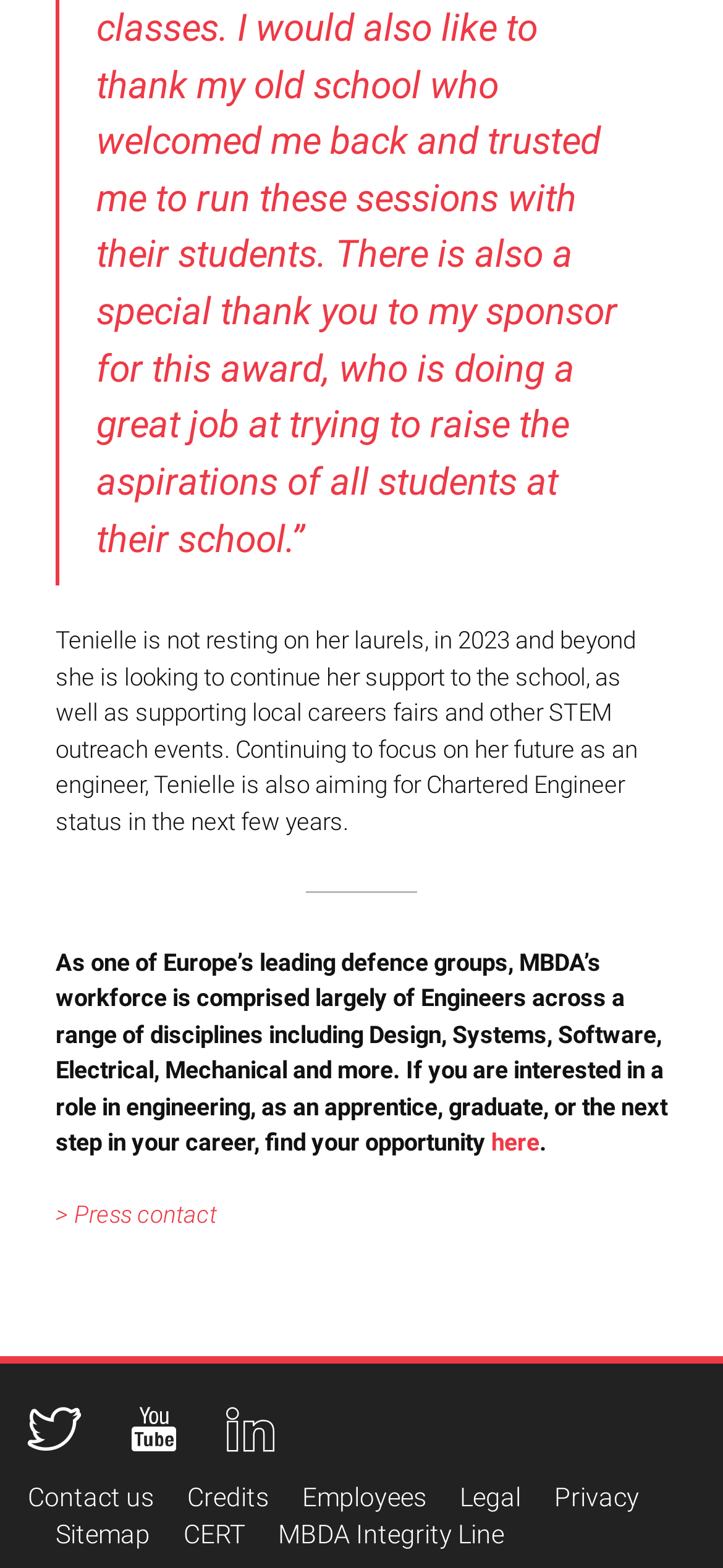Provide the bounding box coordinates of the HTML element this sentence describes: "Credits".

[0.259, 0.945, 0.372, 0.964]